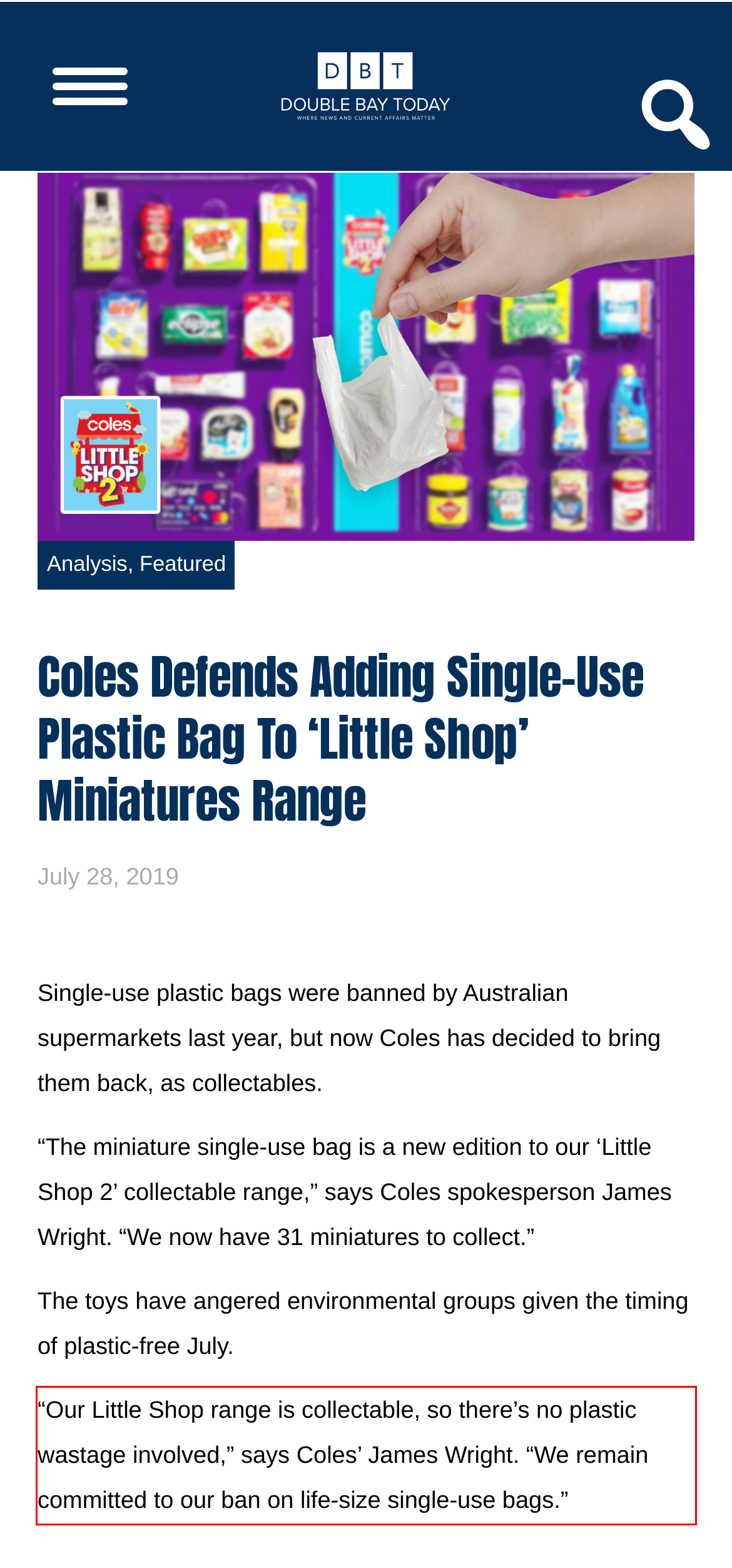Please examine the webpage screenshot containing a red bounding box and use OCR to recognize and output the text inside the red bounding box.

“Our Little Shop range is collectable, so there’s no plastic wastage involved,” says Coles’ James Wright. “We remain committed to our ban on life-size single-use bags.”